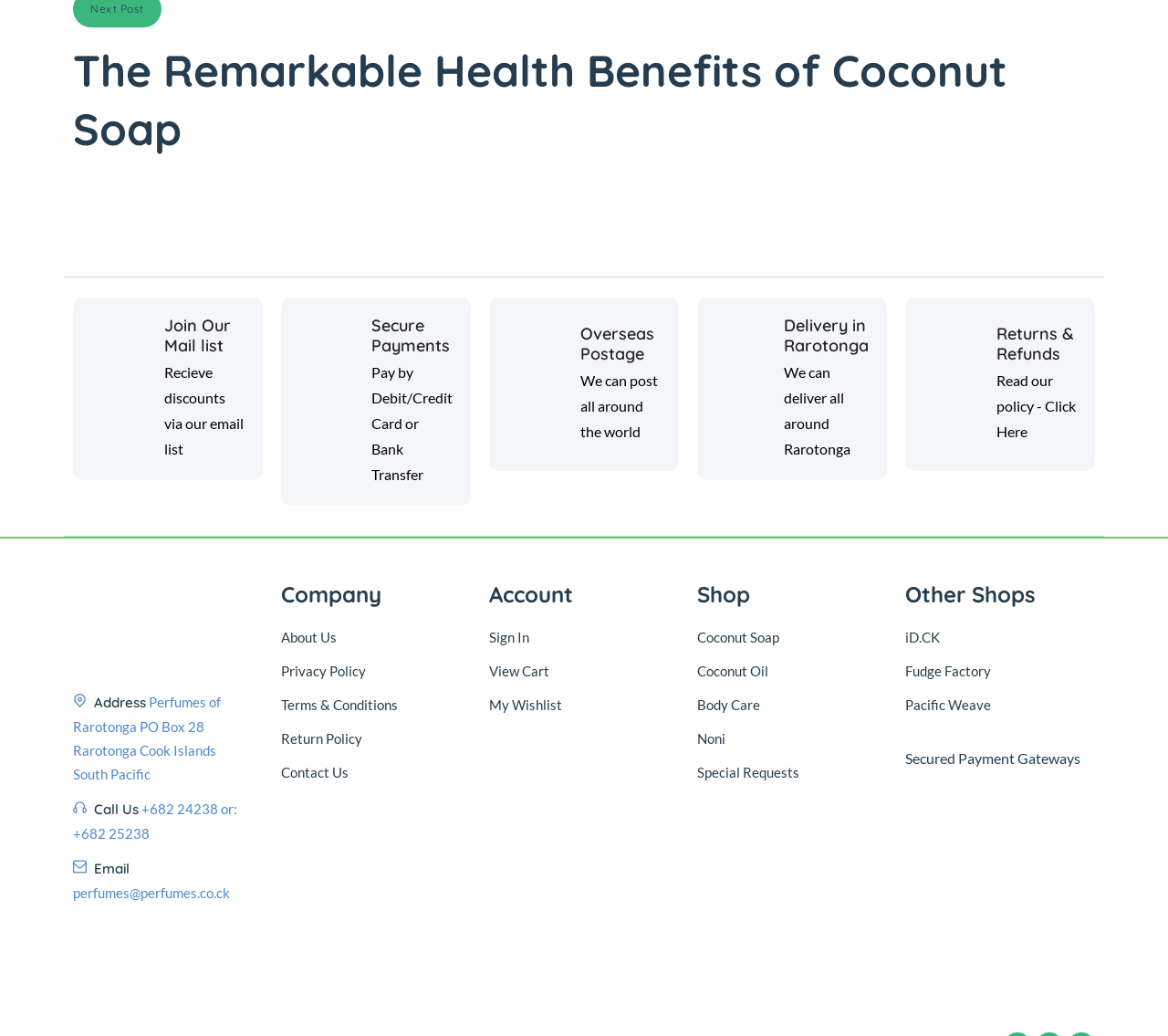Please answer the following question using a single word or phrase: 
What is the main topic of this webpage?

Coconut Soap